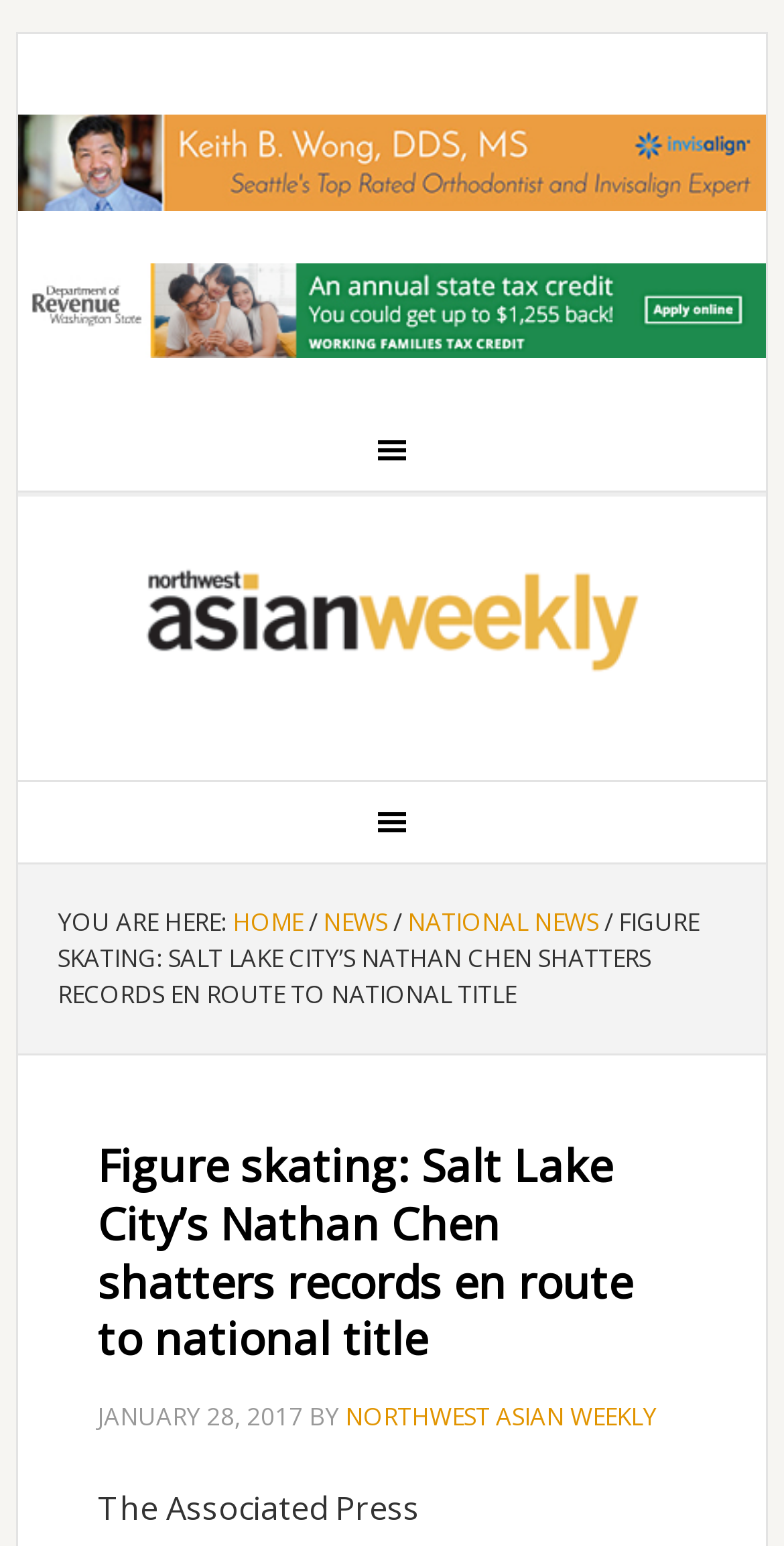What is the current section of the website?
Provide a detailed and well-explained answer to the question.

The current section of the website is 'NATIONAL NEWS', as indicated by the breadcrumb navigation links, which show the path 'HOME > NEWS > NATIONAL NEWS'.